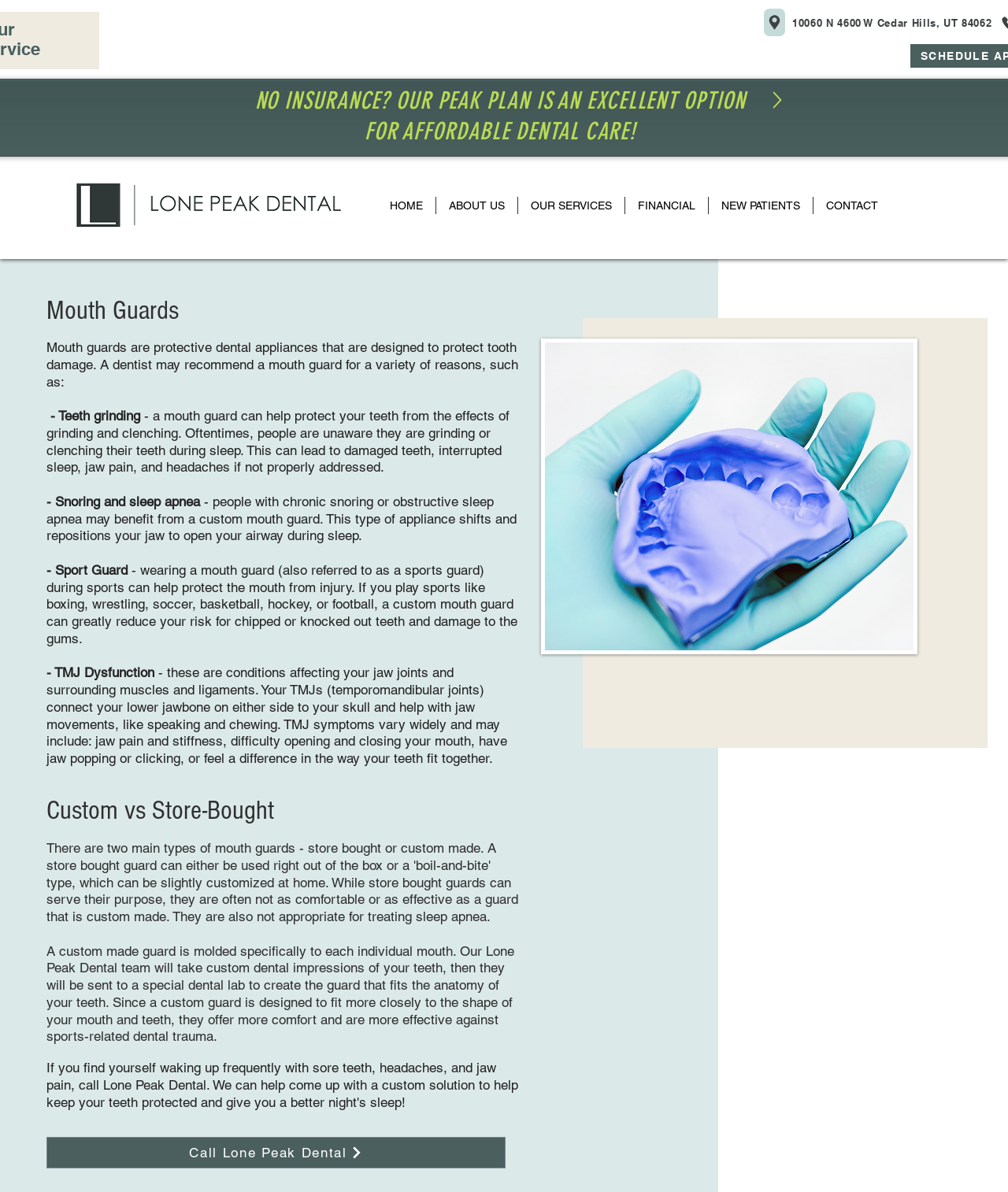Provide a one-word or brief phrase answer to the question:
What is the purpose of a custom mouth guard?

To protect tooth damage